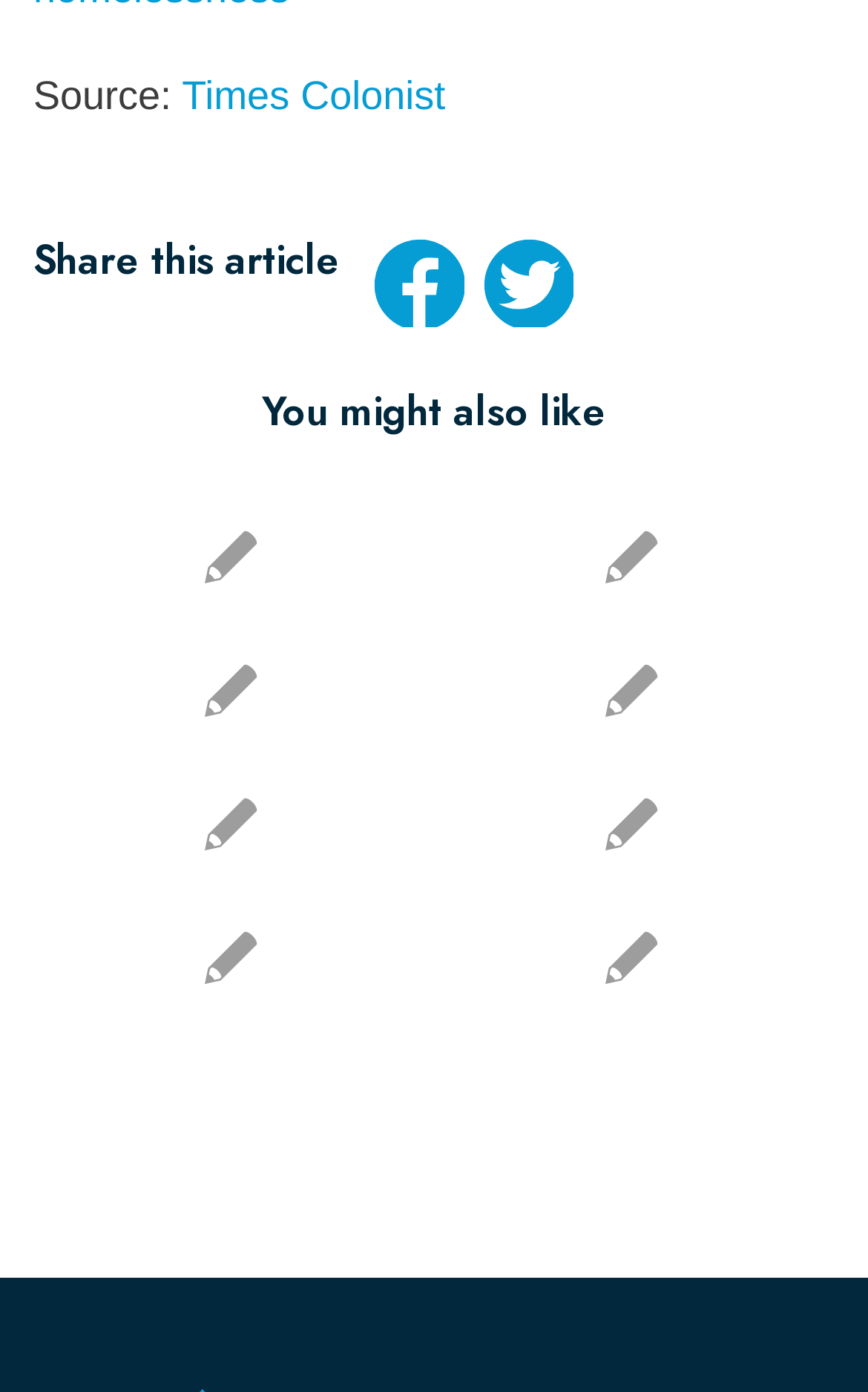Respond to the question below with a single word or phrase:
What is the source of the article?

Times Colonist